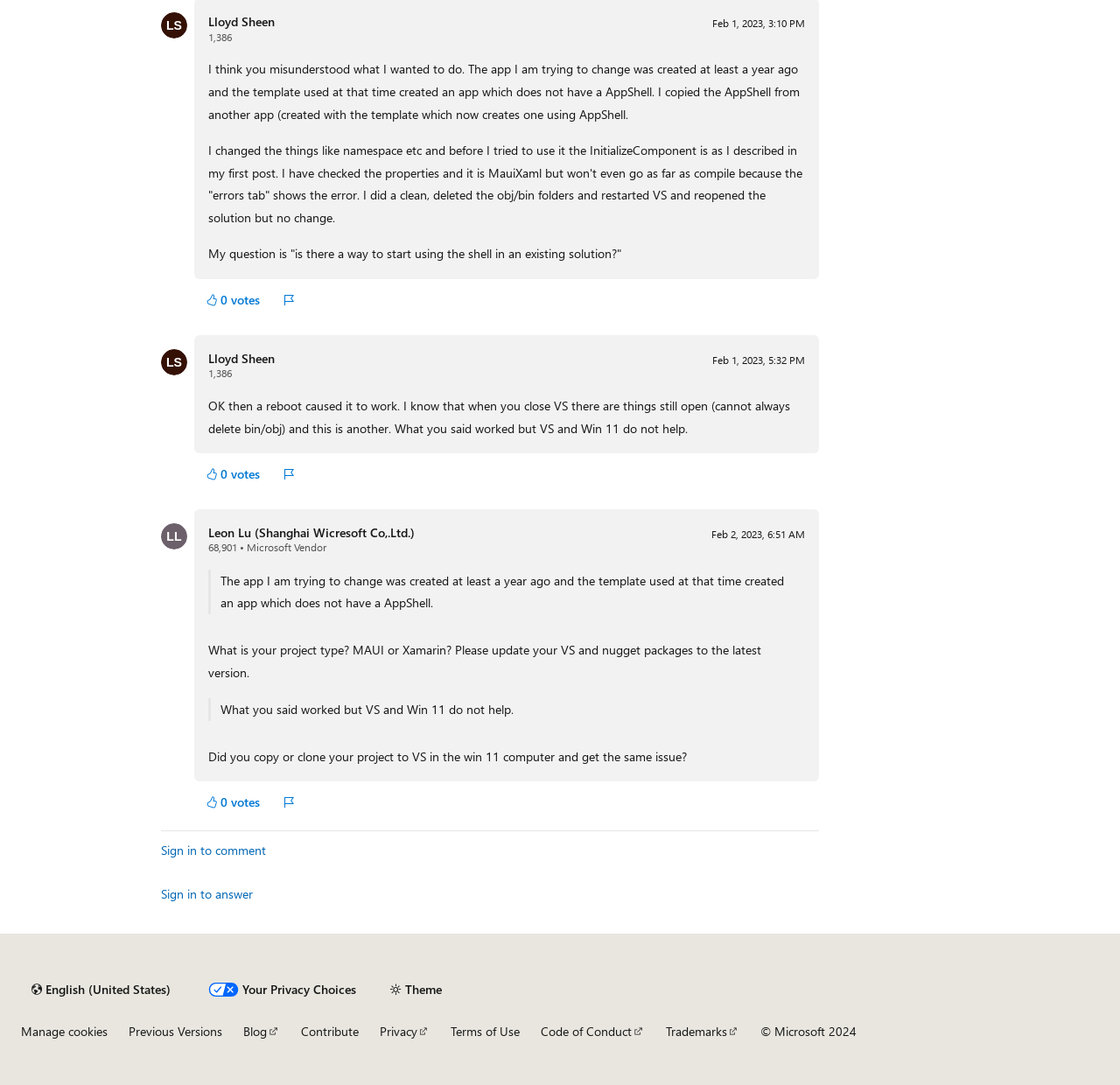What is the reputation points of Leon Lu?
Please provide an in-depth and detailed response to the question.

The reputation points of Leon Lu can be found by looking at the 'Reputation points' next to his username, which is 68,901.